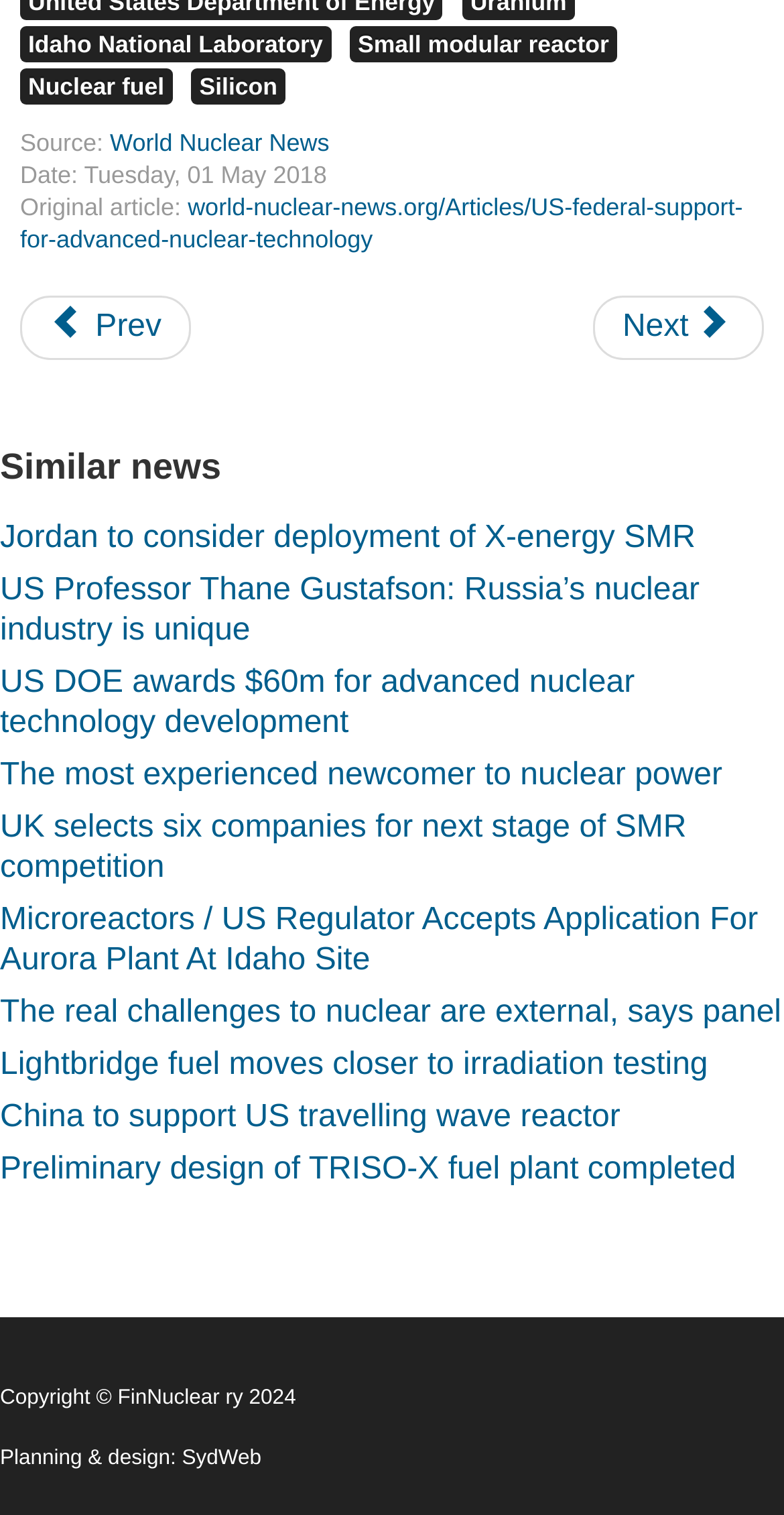Use a single word or phrase to answer the question: How many similar news articles are listed?

9